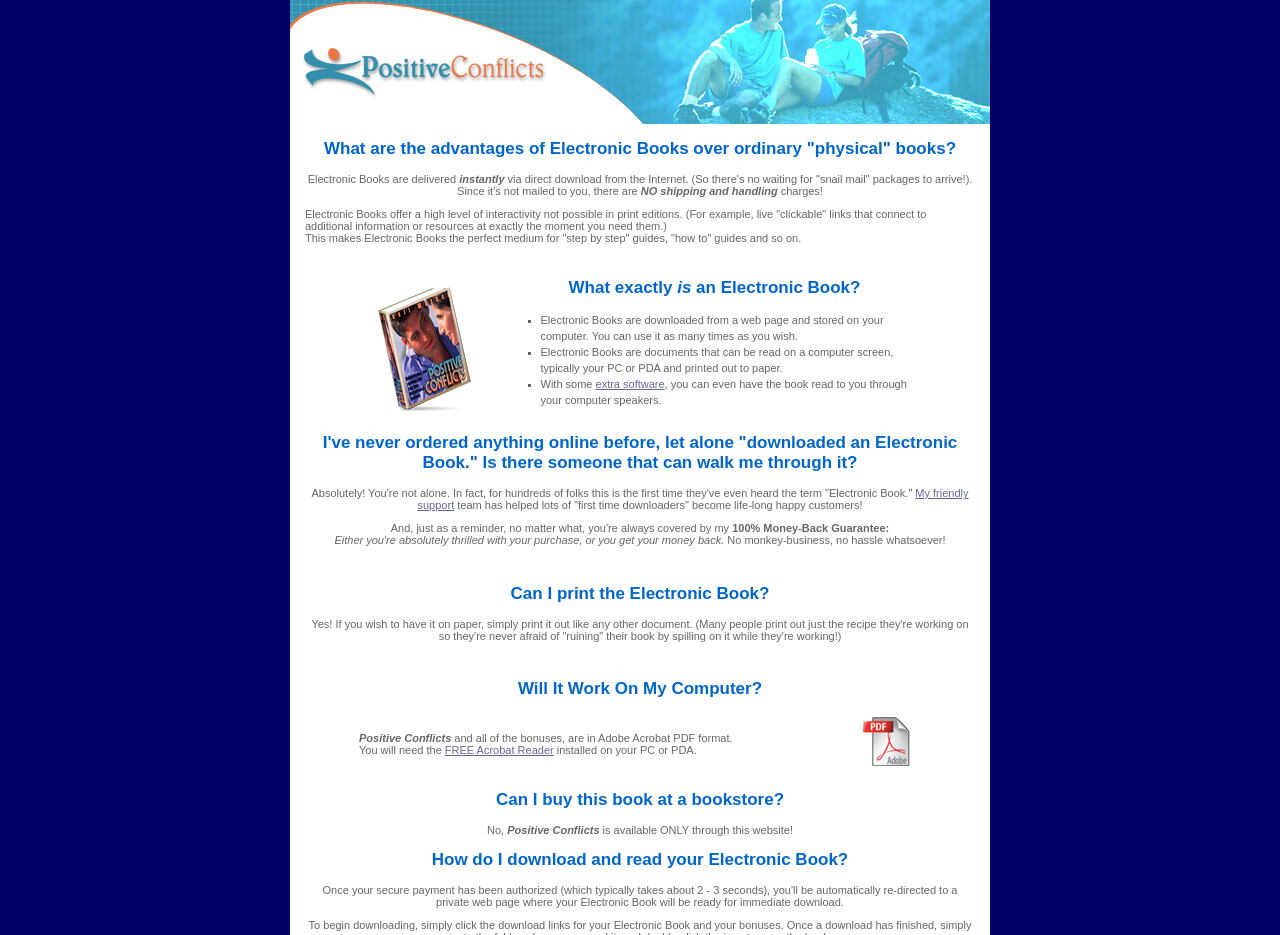Can you identify and provide the main heading of the webpage?

Do you offer a Money-Back Guarantee?